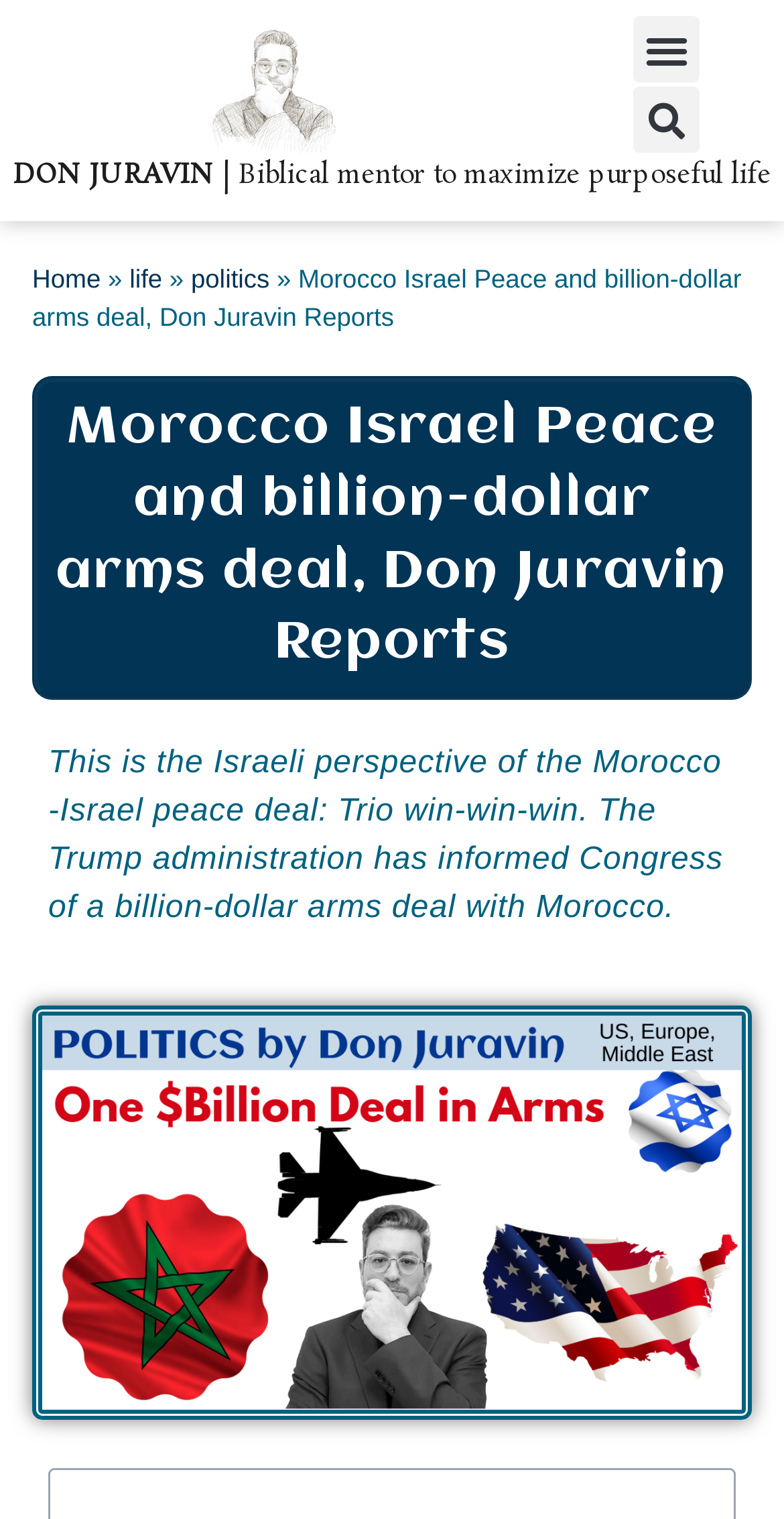Explain the contents of the webpage comprehensively.

The webpage appears to be a news article or report by Don Juravin, focusing on the Morocco-Israel peace deal and a billion-dollar arms deal with Morocco. 

At the top left of the page, there is a profile image of Don Juravin, accompanied by a link to his profile. To the right of the profile image, there is a menu toggle button. 

Below the profile image, there is a search bar with a search button to its right. 

The main content of the page is divided into two sections. The top section features a heading that reads "Morocco Israel Peace and billion-dollar arms deal, Don Juravin Reports" and a brief description of the article, which summarizes the Israeli perspective of the Morocco-Israel peace deal and the billion-dollar arms deal with Morocco. 

Below the heading, there is a large image related to the article. 

The bottom section of the page features a navigation menu with links to "Home", "life", and "politics". The navigation menu is preceded by the text "DON JURAVIN | Biblical mentor to maximize purposeful life".